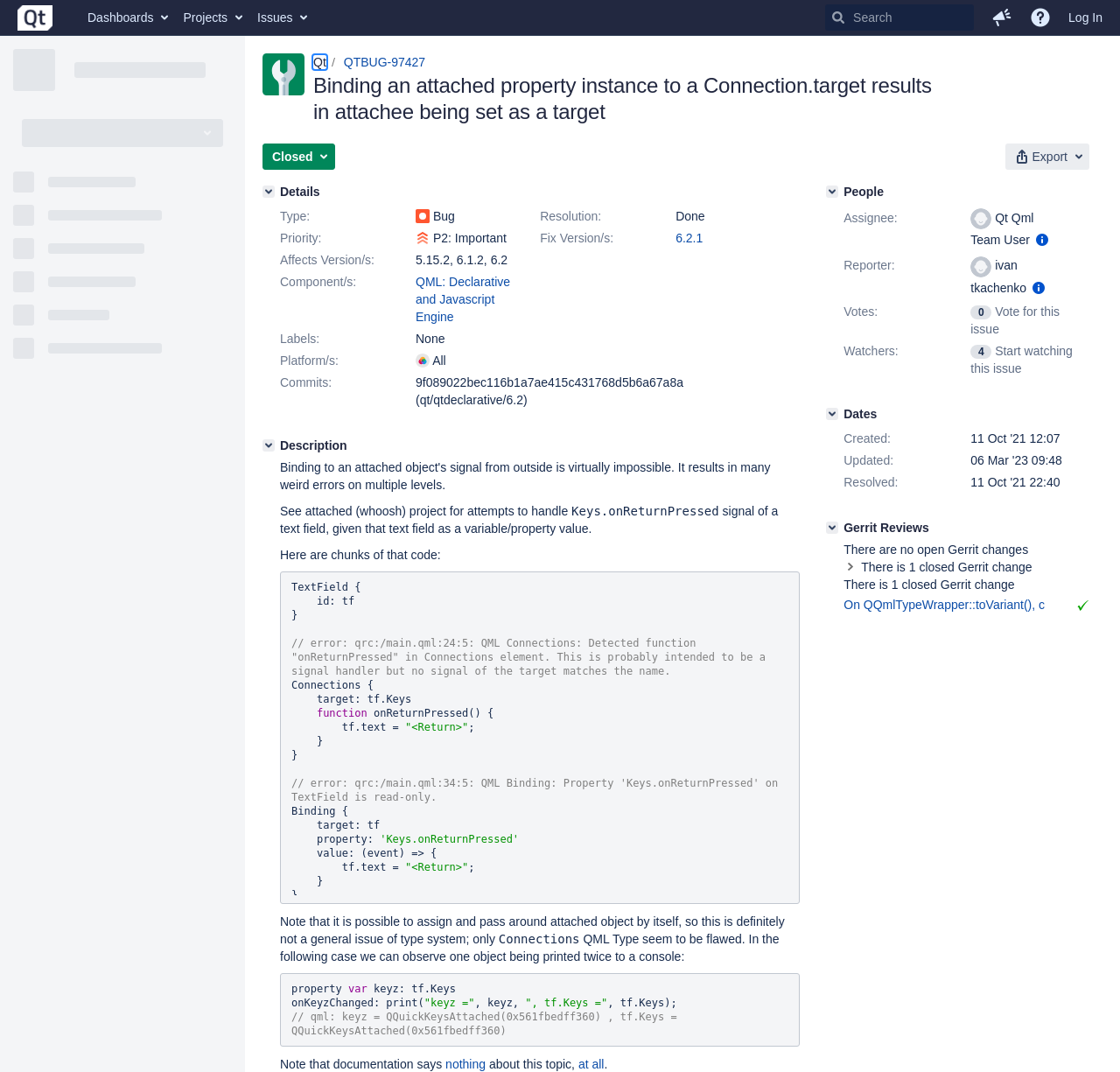Determine the bounding box coordinates for the area that needs to be clicked to fulfill this task: "Go to home page". The coordinates must be given as four float numbers between 0 and 1, i.e., [left, top, right, bottom].

[0.008, 0.0, 0.055, 0.033]